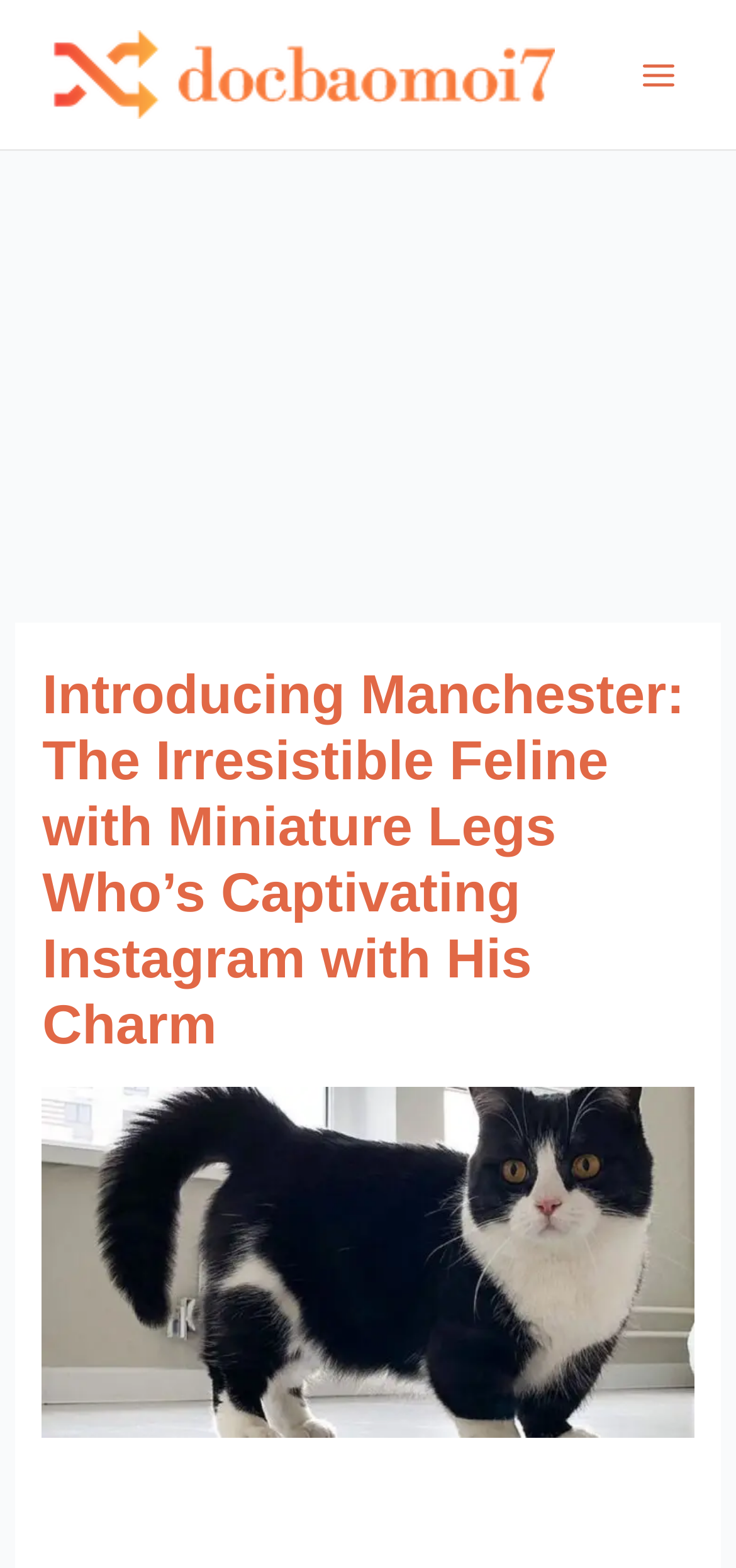Describe every aspect of the webpage comprehensively.

The webpage is about Manchester, a cat from Russia with exceptionally short legs, only 4 inches long. At the top-left corner, there is a link labeled "Docbaomoi7" accompanied by an image with the same label. The image is slightly larger than the link, extending downwards.

On the top-right corner, there is a button labeled "Main Menu" that is not expanded. Next to the button, there is a small image. Below the button, there is a large header section that spans almost the entire width of the page. The header contains a heading that reads "Introducing Manchester: The Irresistible Feline with Miniature Legs Who's Captivating Instagram with His Charm".

Below the header, there is a large image that takes up most of the page's width. The image is likely a photo of Manchester, the adorable cat. Overall, the webpage has a simple layout, with a focus on showcasing Manchester's charm through images and a brief introduction.